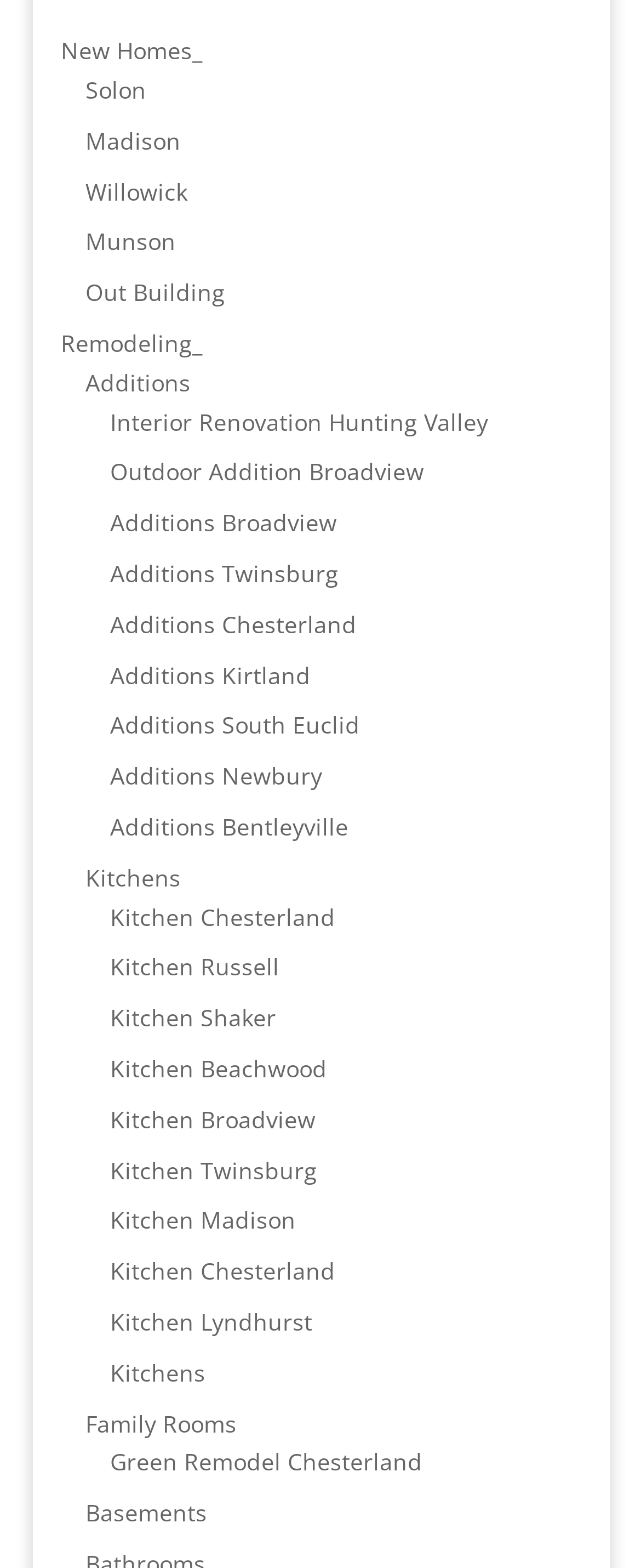Please give a short response to the question using one word or a phrase:
What type of services does this website offer?

Home remodeling